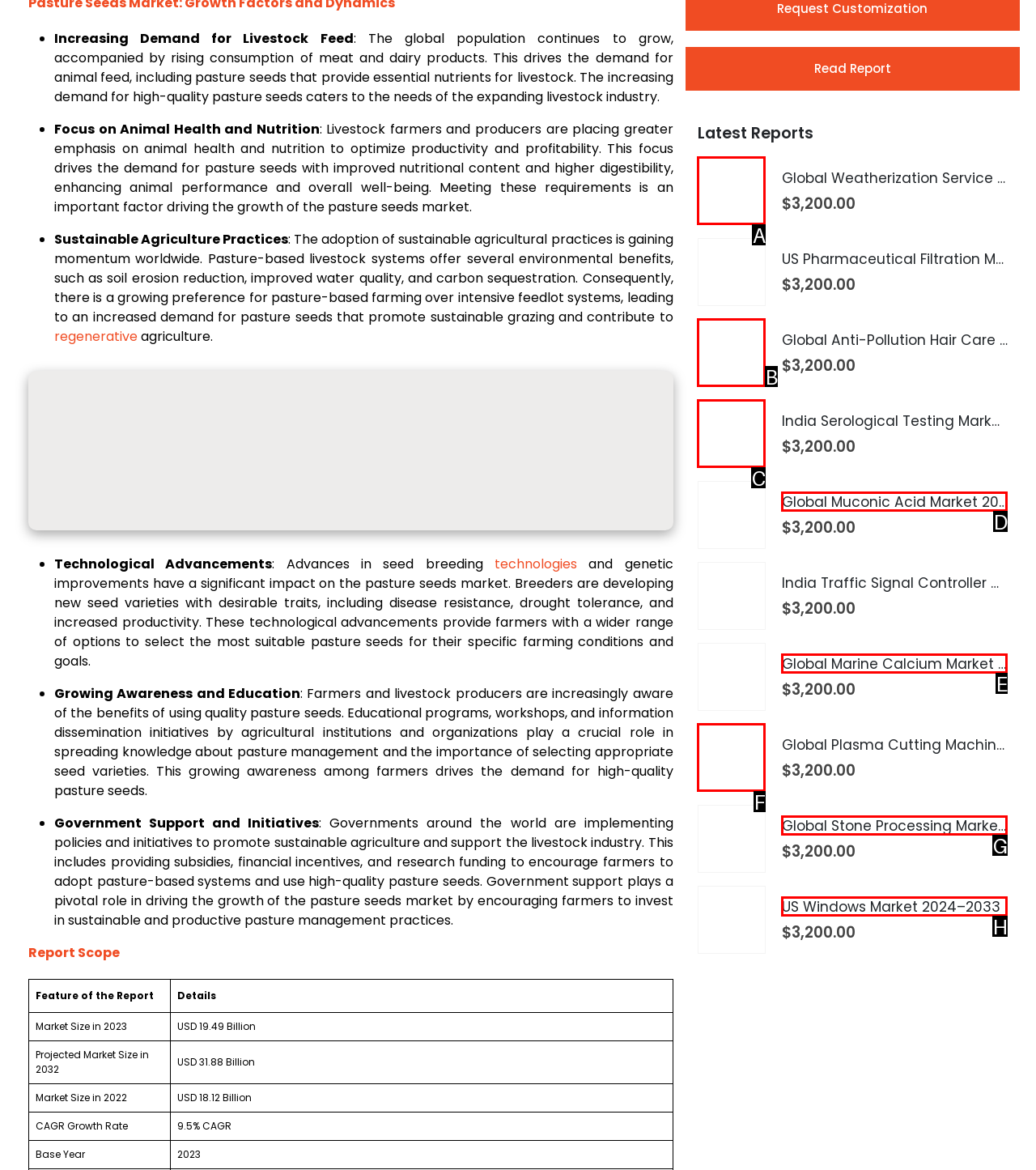Determine which HTML element matches the given description: Search. Provide the corresponding option's letter directly.

None